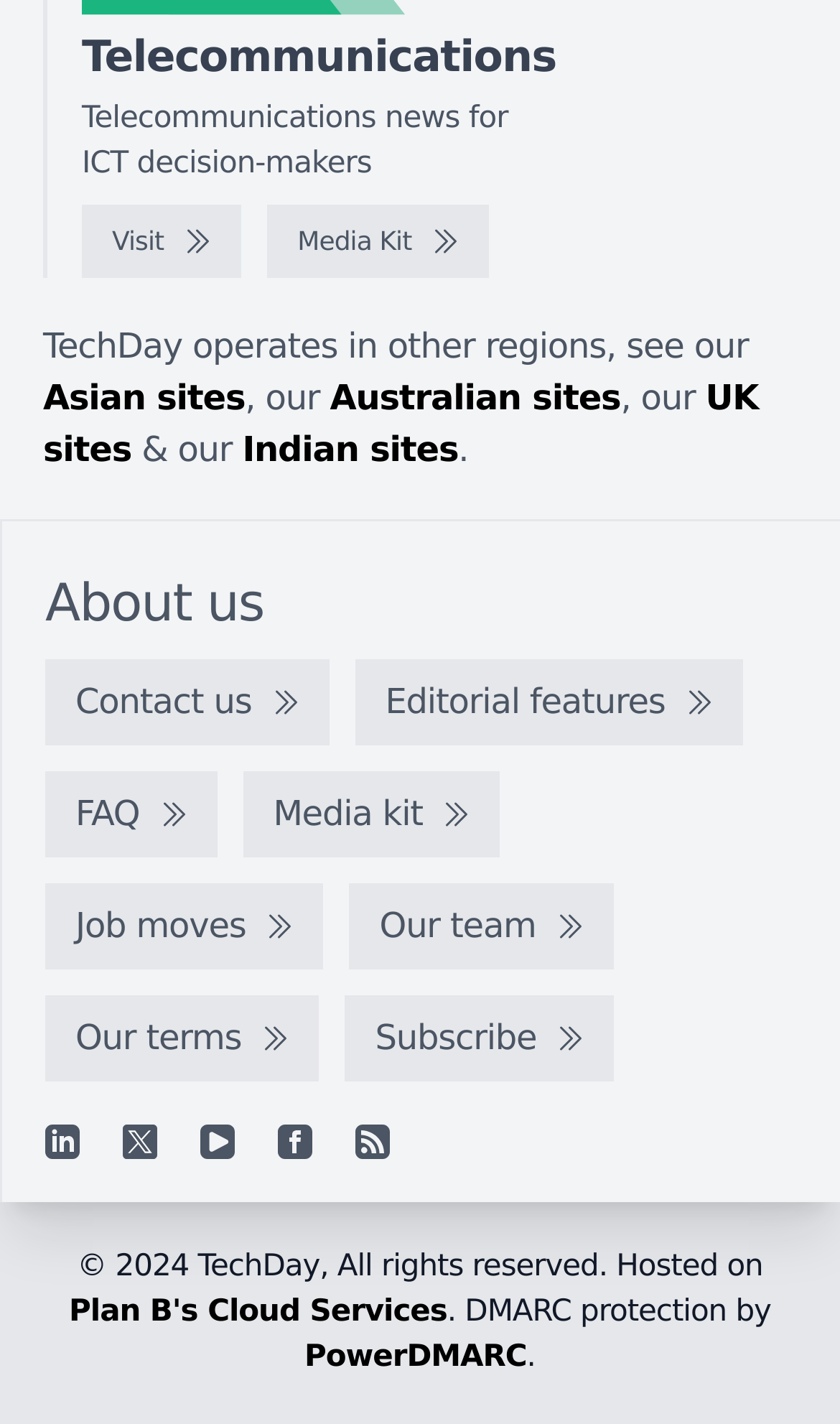Review the image closely and give a comprehensive answer to the question: How many regions does TechDay operate in?

TechDay operates in 4 regions, which are Asia, Australia, India, and the UK, as indicated by the links 'Asian sites', 'Australian sites', 'Indian sites', and 'UK sites' in the middle section of the webpage.